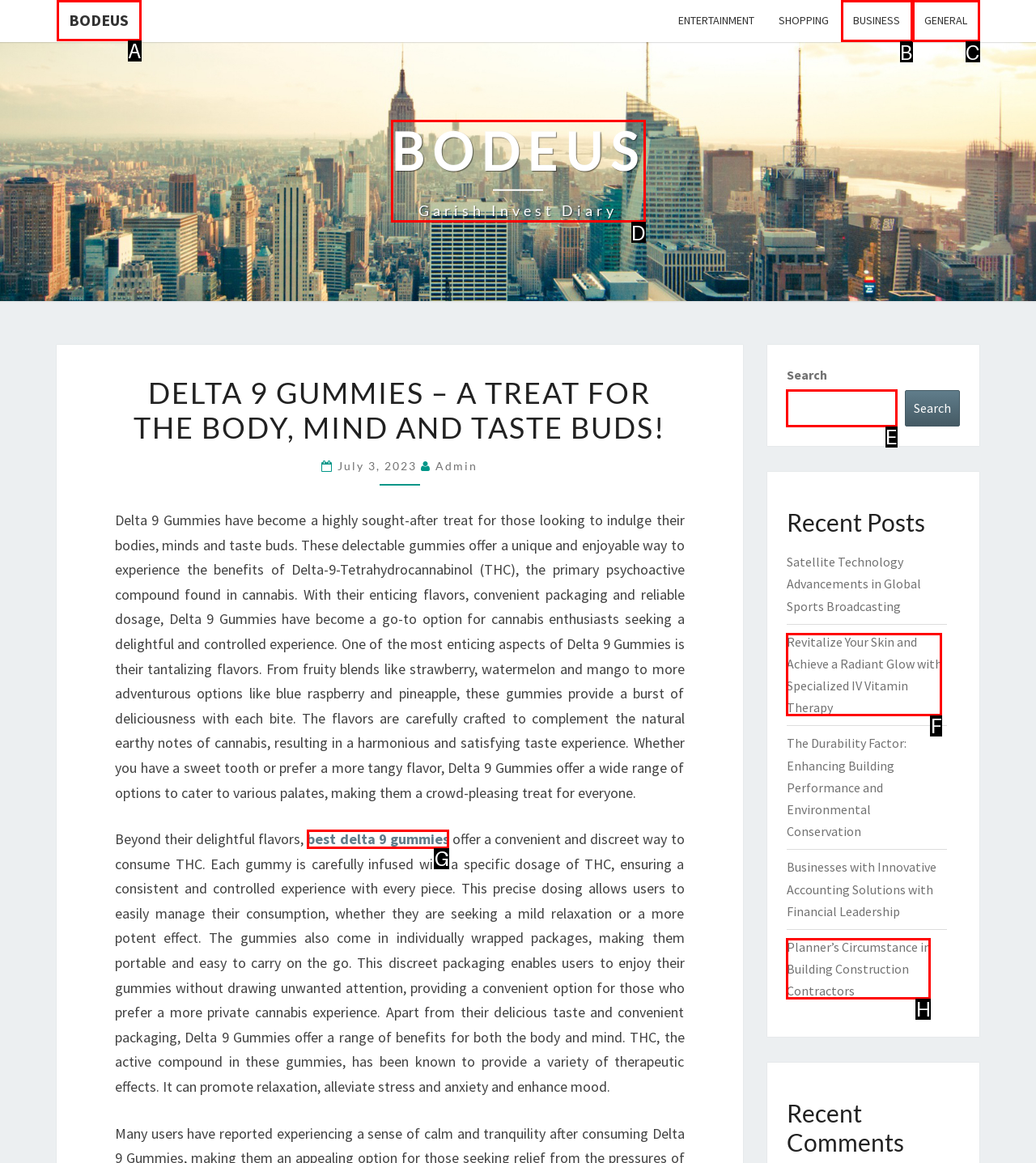Identify which HTML element aligns with the description: best delta 9 gummies
Answer using the letter of the correct choice from the options available.

G